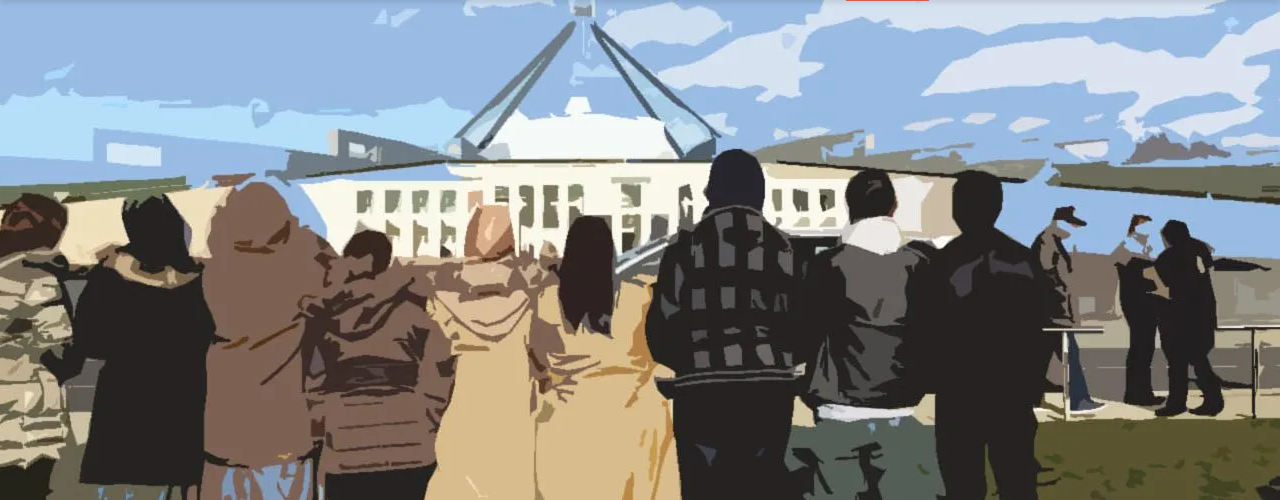What is the significance of the clear blue sky?
Look at the image and provide a short answer using one word or a phrase.

Highlights the cause